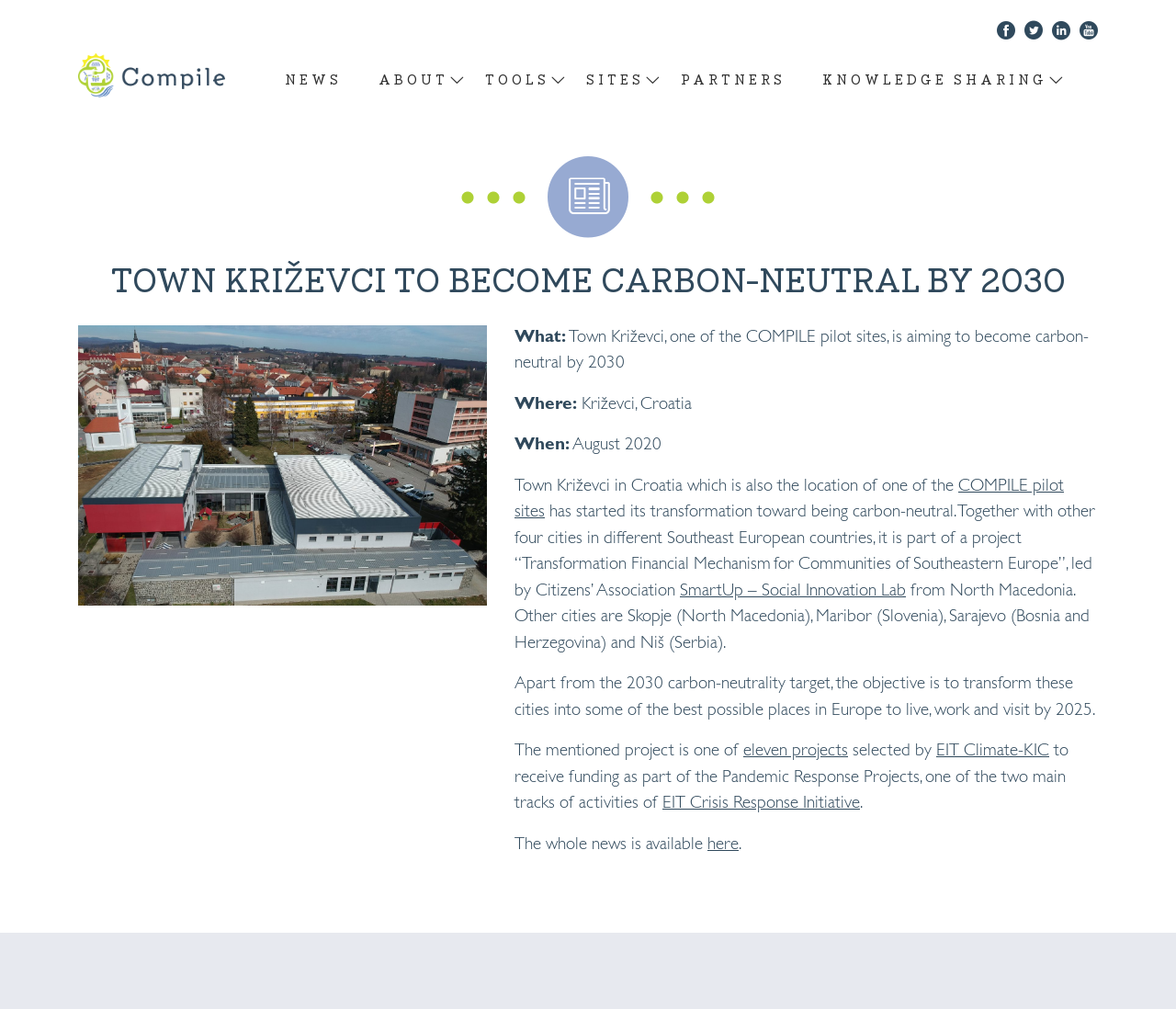Answer in one word or a short phrase: 
Who is leading the project?

Citizens’ Association